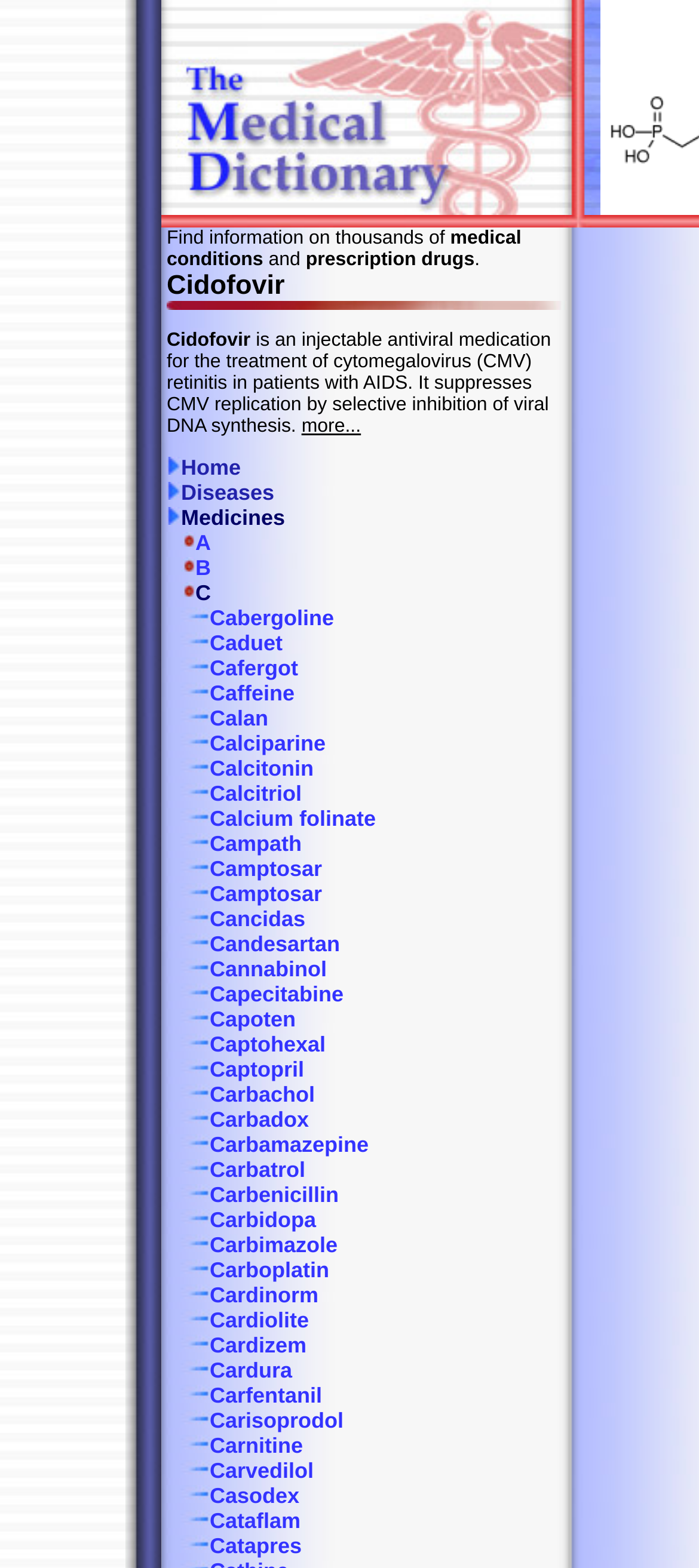Offer an in-depth caption of the entire webpage.

This webpage is about Cidofovir, a medical term related to the visualization of the hyoid bone with laryngeal endoscopy. At the top, there is a link to the webpage's title. Below it, there is a table with three columns. The first column is empty, the second column contains a brief description of the webpage, stating that it provides information on thousands of medical conditions and prescription drugs. The third column is also empty.

On the left side of the webpage, there is a heading "Cidofovir" followed by an image. Below the heading, there are several links to other medical terms, including "Home", "Diseases", "Medicines", and alphabetical lists of medical terms starting from "A" to "C". Each link has a corresponding image next to it.

The links to medical terms are arranged in a vertical list, with each term starting with a letter from "A" to "C". There are 33 links in total, each with a brief description of the medical term. The links are densely packed, with minimal space between them.